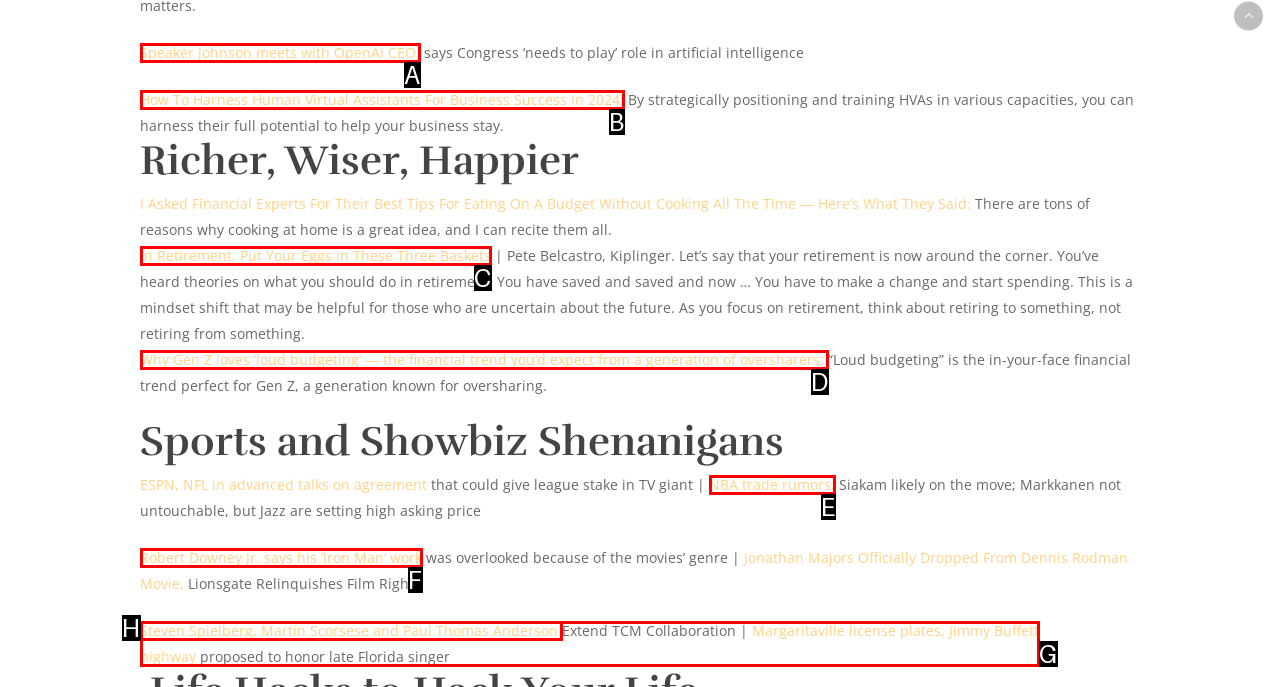Assess the description: NBA trade rumors: and select the option that matches. Provide the letter of the chosen option directly from the given choices.

E